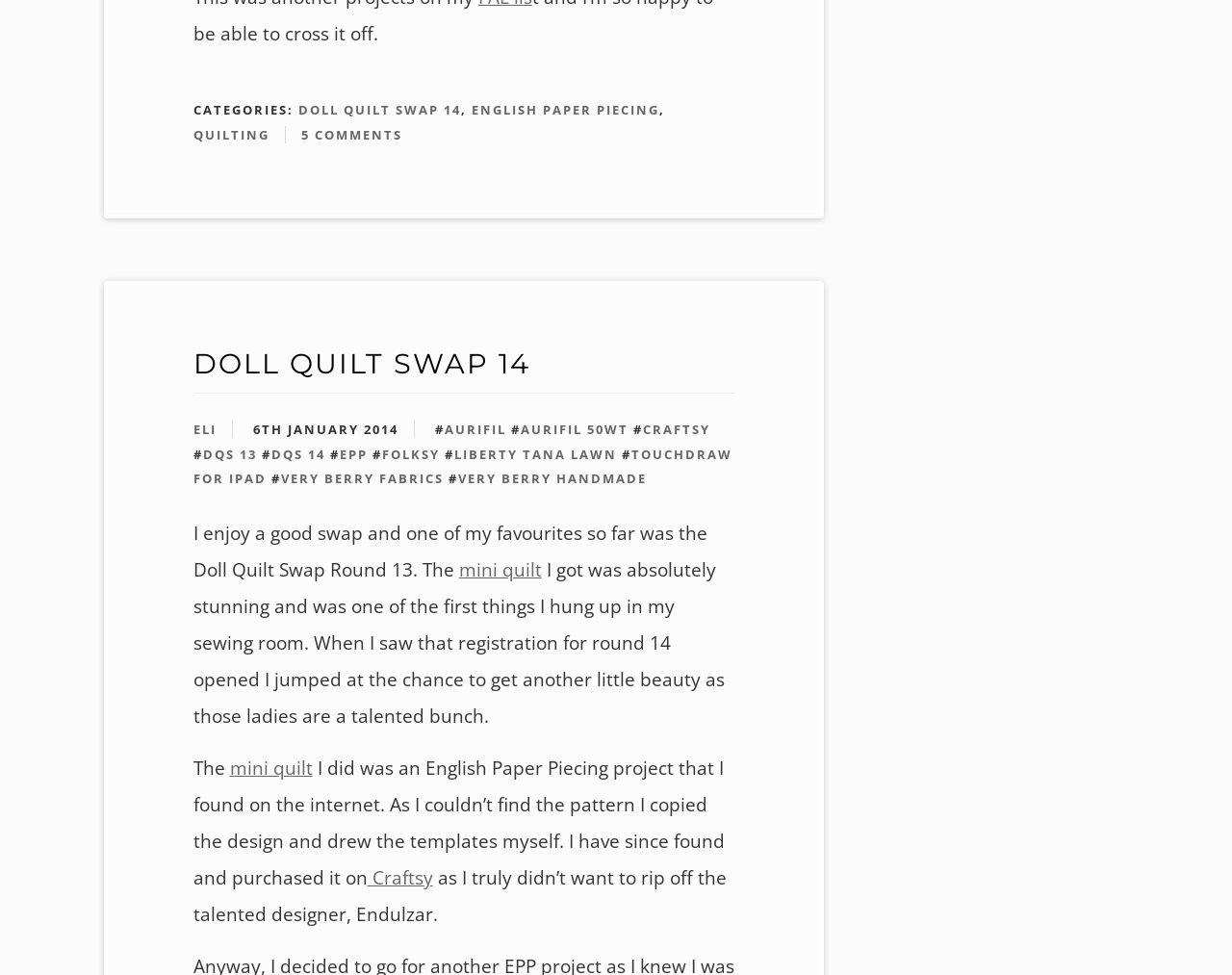Determine the bounding box coordinates of the section to be clicked to follow the instruction: "View 'White Sulawesi Kratom Powder' product". The coordinates should be given as four float numbers between 0 and 1, formatted as [left, top, right, bottom].

None